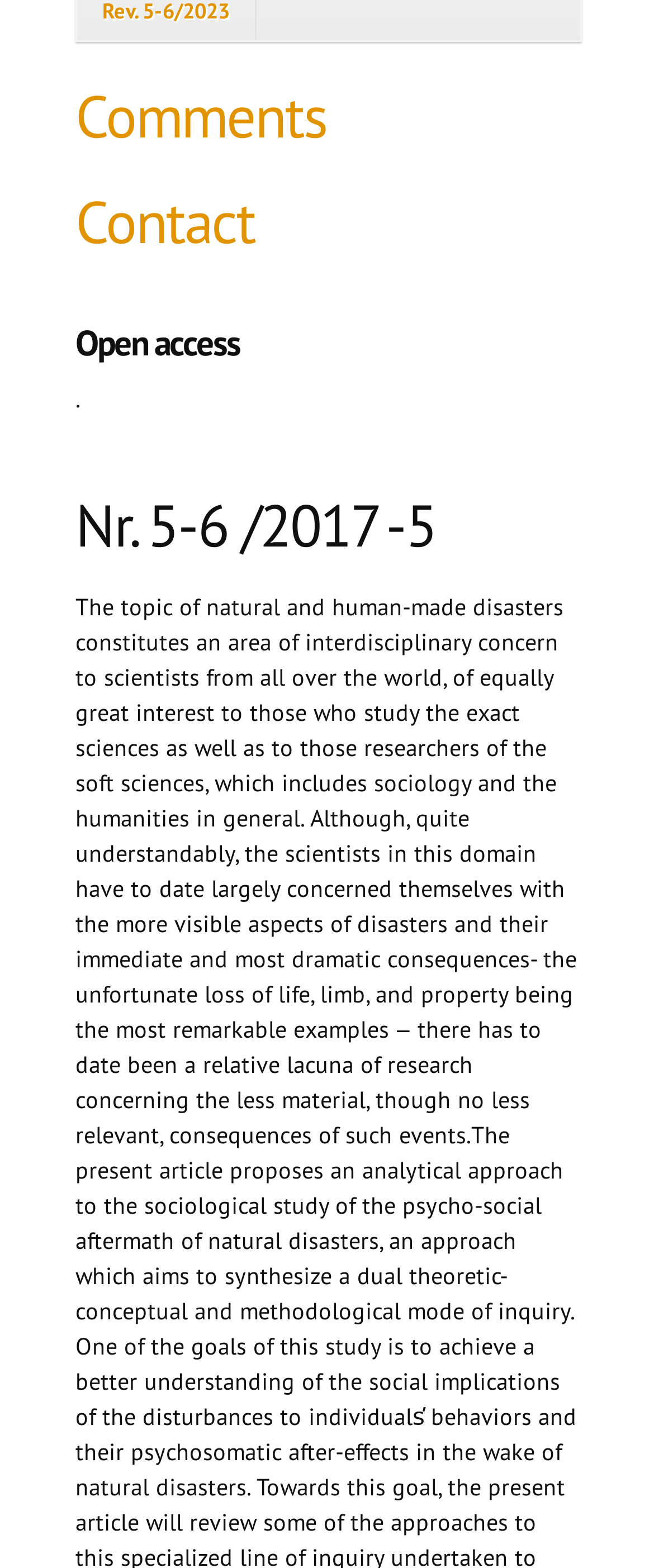Identify the bounding box for the UI element specified in this description: "Comments". The coordinates must be four float numbers between 0 and 1, formatted as [left, top, right, bottom].

[0.115, 0.049, 0.5, 0.098]